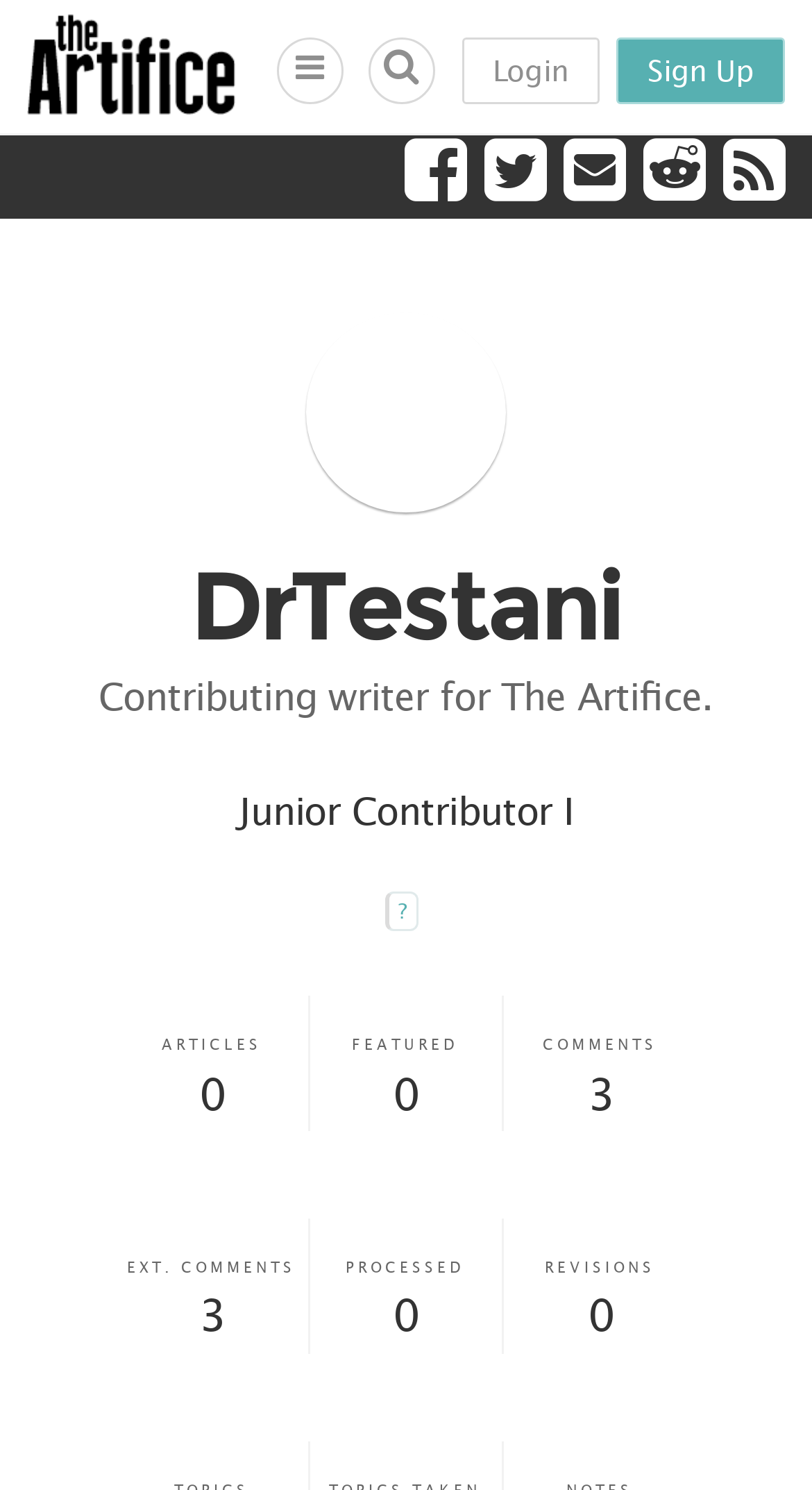Using the details from the image, please elaborate on the following question: How many comments are there?

The number of comments can be found in the section with the heading 'COMMENTS', where it is written as '3' in a static text element.